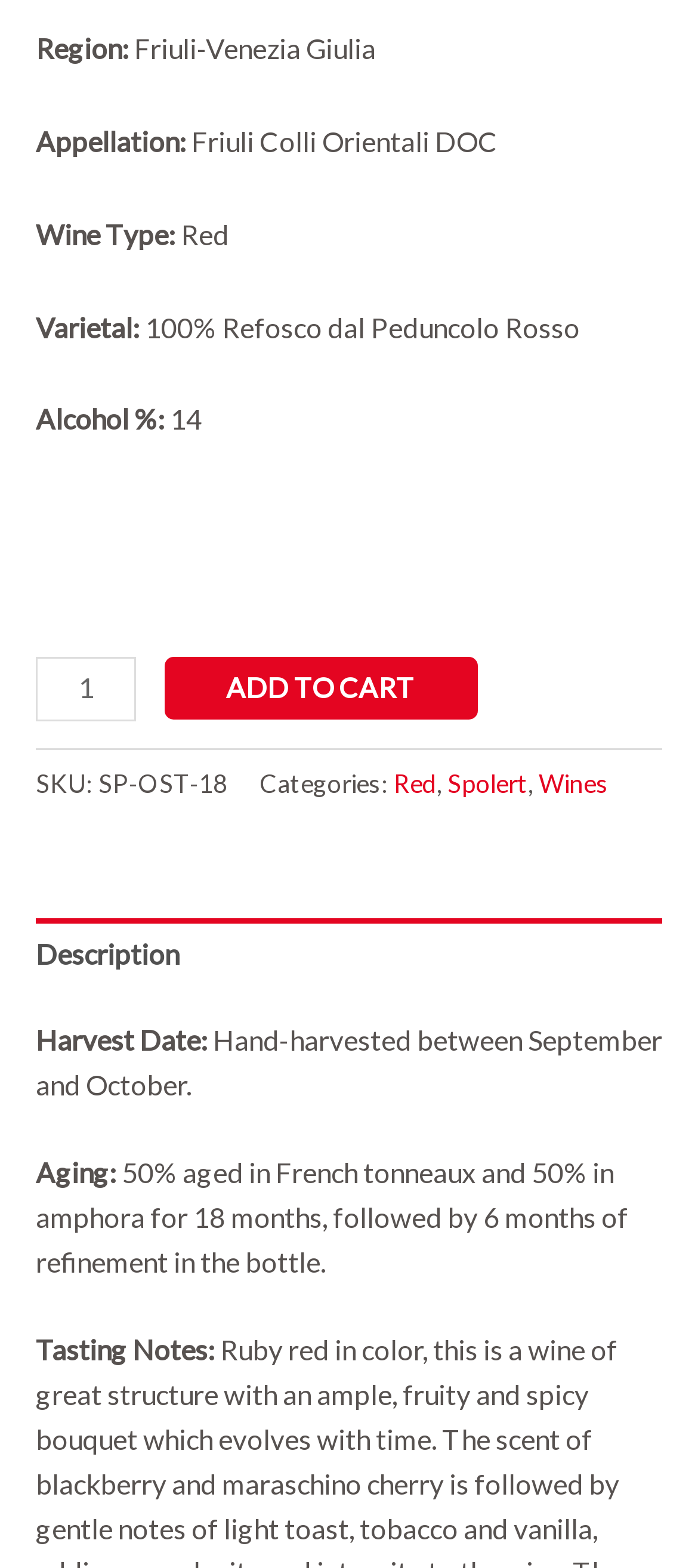What is the region of the wine?
Please analyze the image and answer the question with as much detail as possible.

The region of the wine can be found in the first line of the webpage, where it says 'Region:' followed by 'Friuli-Venezia Giulia'.